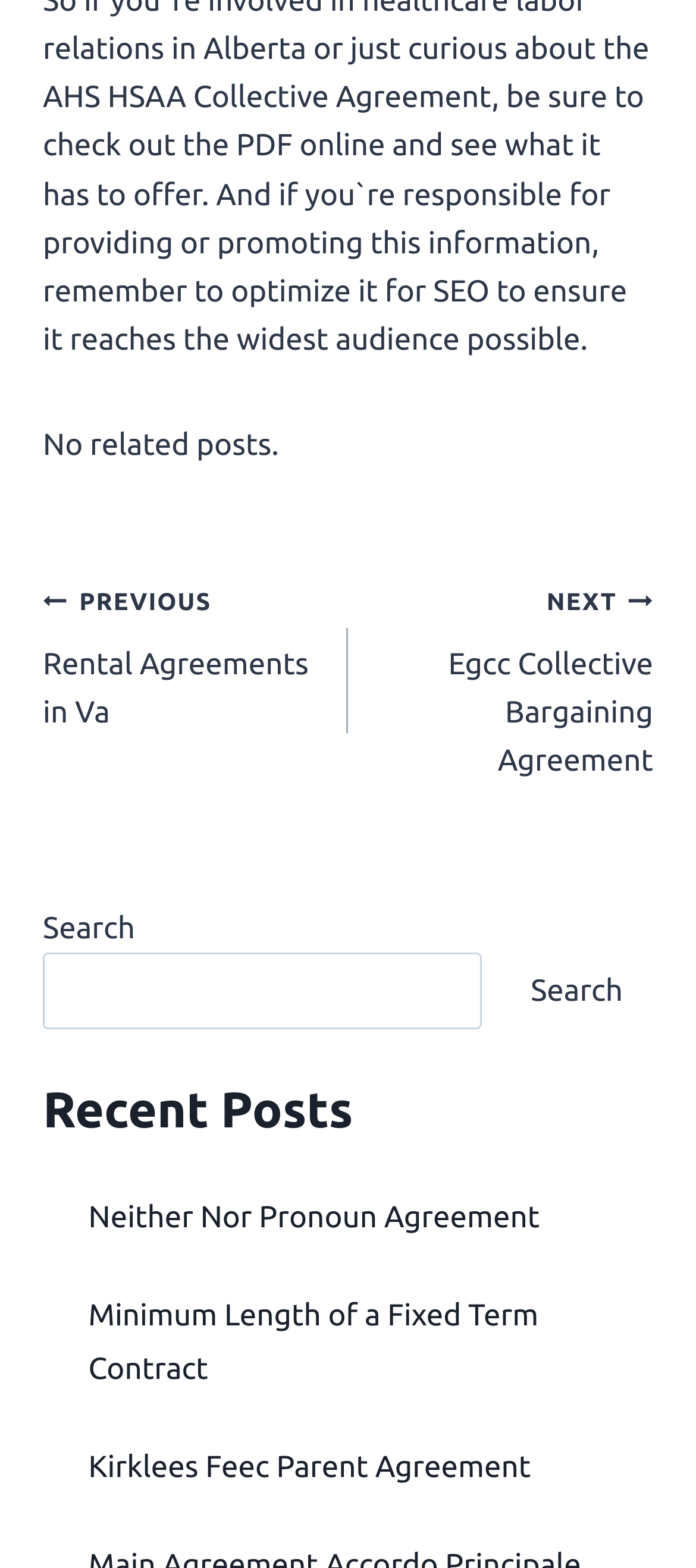What is the function of the button next to the search box?
Please provide a detailed and comprehensive answer to the question.

The button labeled 'Search' is located next to the search box, and it is likely that clicking this button will submit the search query and display the search results.